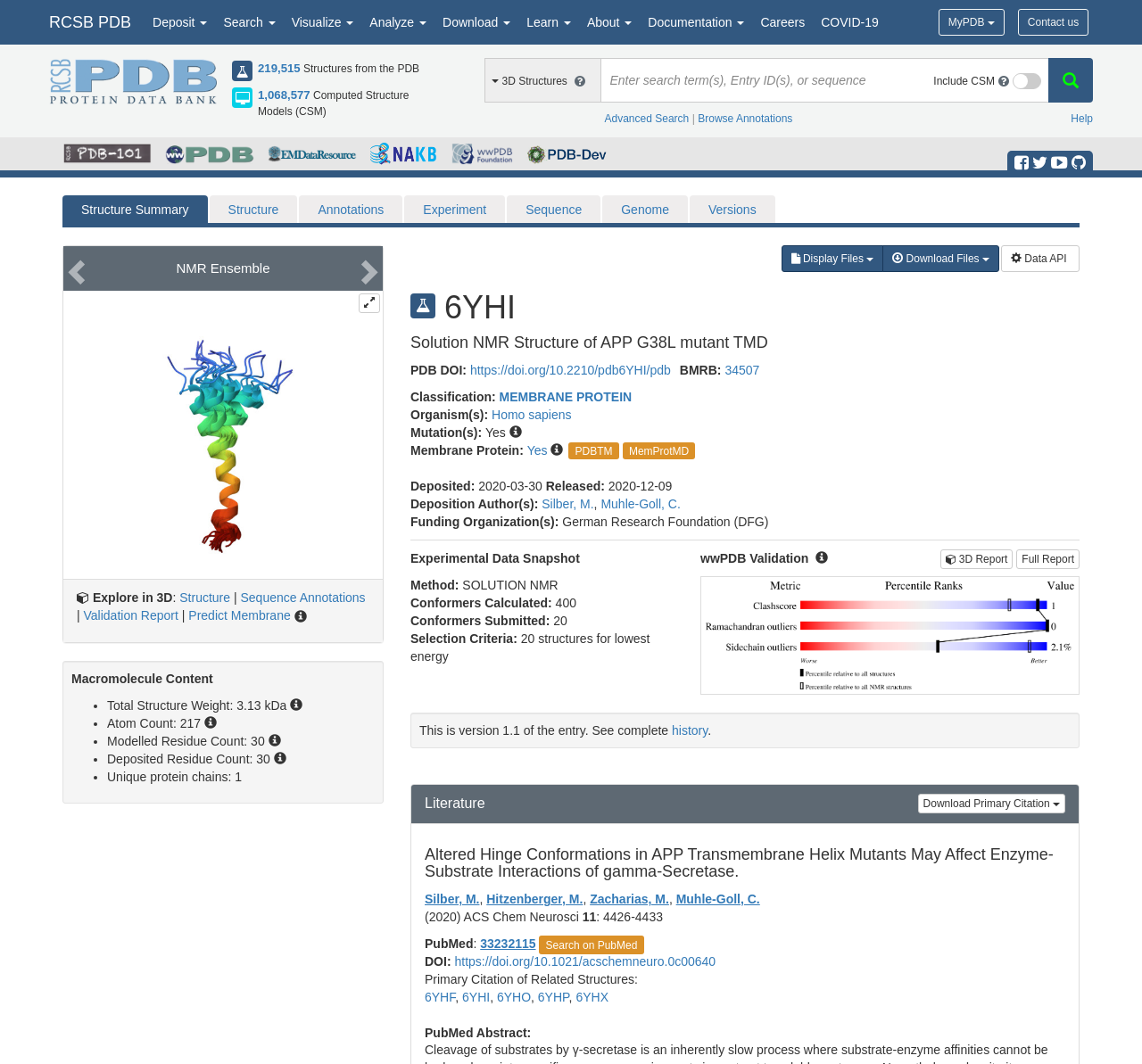Can you show the bounding box coordinates of the region to click on to complete the task described in the instruction: "Contact us"?

[0.9, 0.015, 0.945, 0.027]